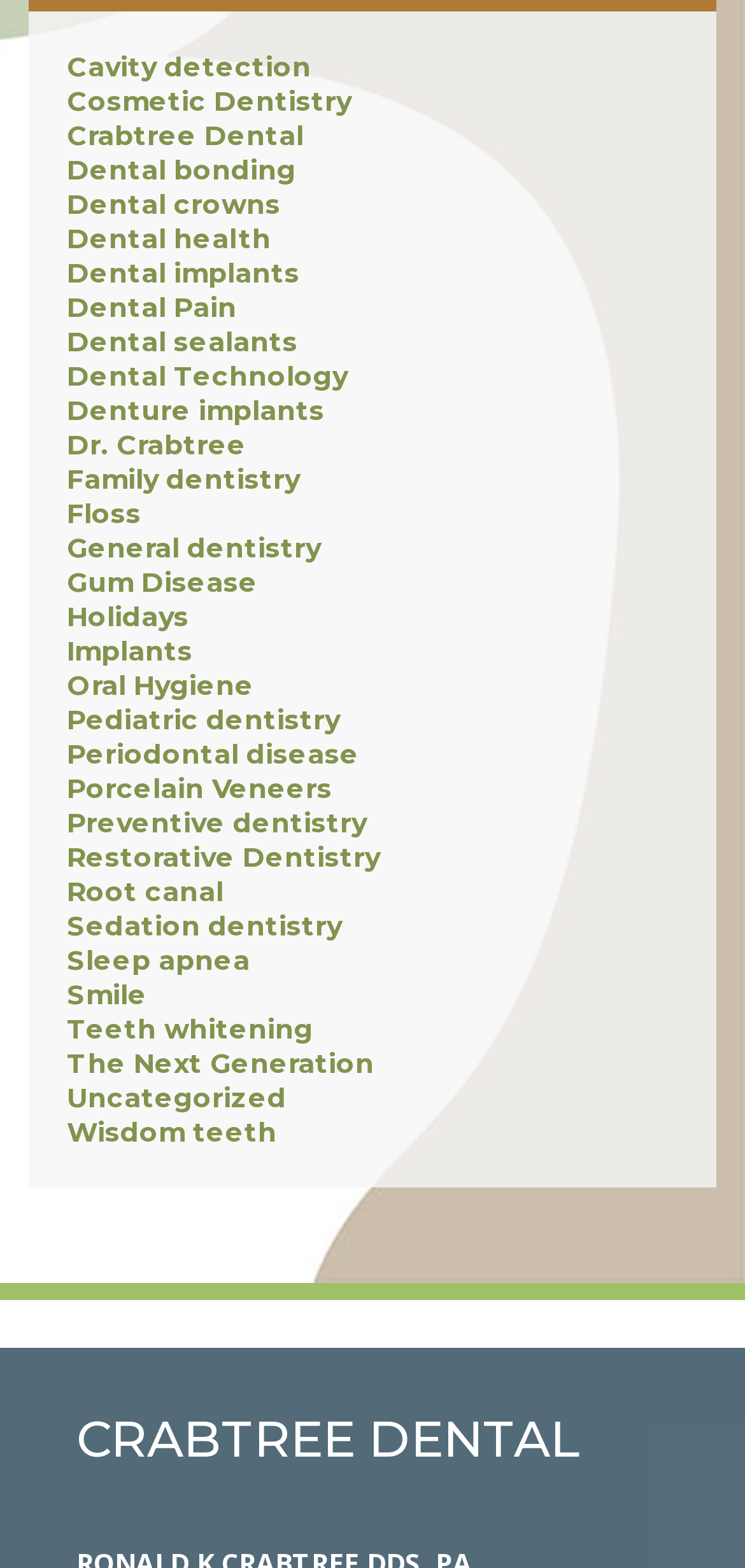Please identify the bounding box coordinates of the clickable area that will fulfill the following instruction: "Learn about Dental implants". The coordinates should be in the format of four float numbers between 0 and 1, i.e., [left, top, right, bottom].

[0.09, 0.163, 0.403, 0.185]